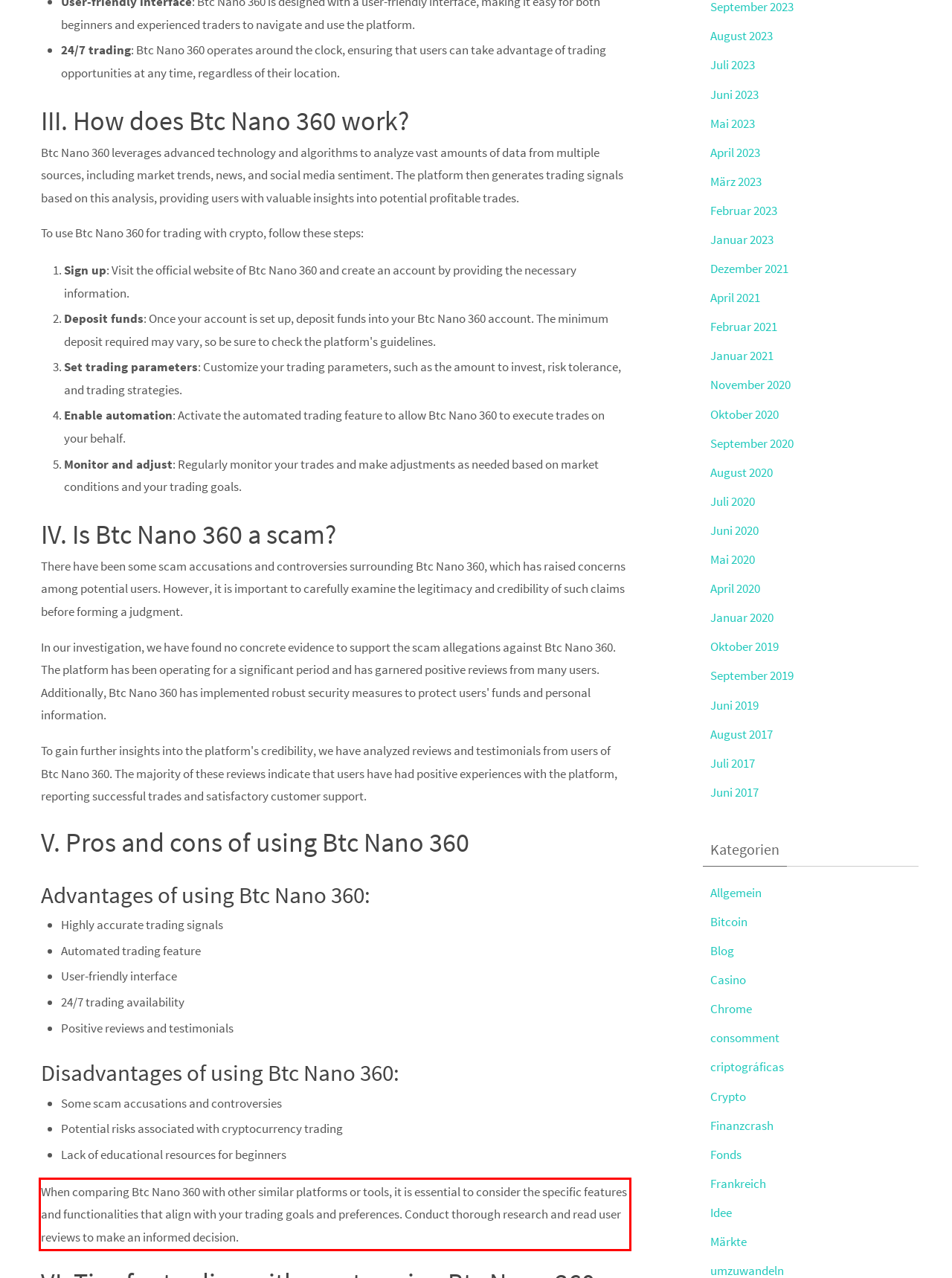Please analyze the screenshot of a webpage and extract the text content within the red bounding box using OCR.

When comparing Btc Nano 360 with other similar platforms or tools, it is essential to consider the specific features and functionalities that align with your trading goals and preferences. Conduct thorough research and read user reviews to make an informed decision.